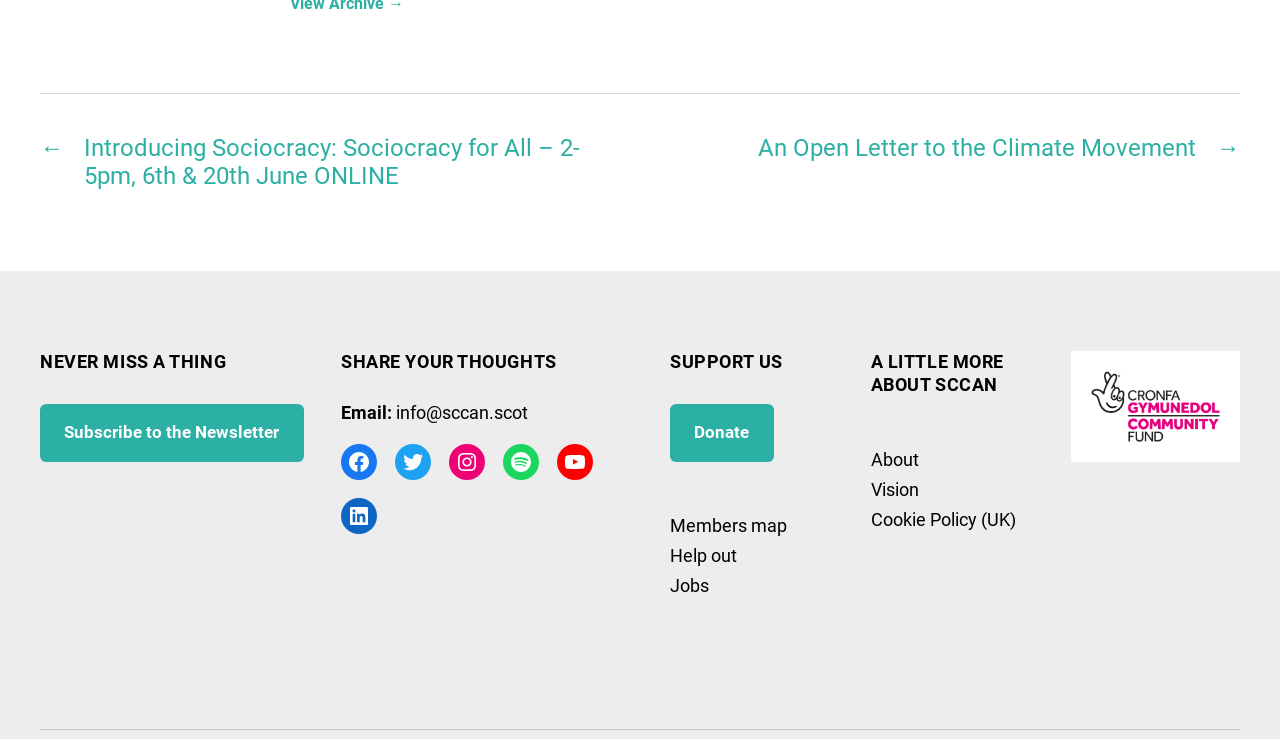Provide a one-word or one-phrase answer to the question:
What is the purpose of the 'NEVER MISS A THING' section?

Subscribe to Newsletter